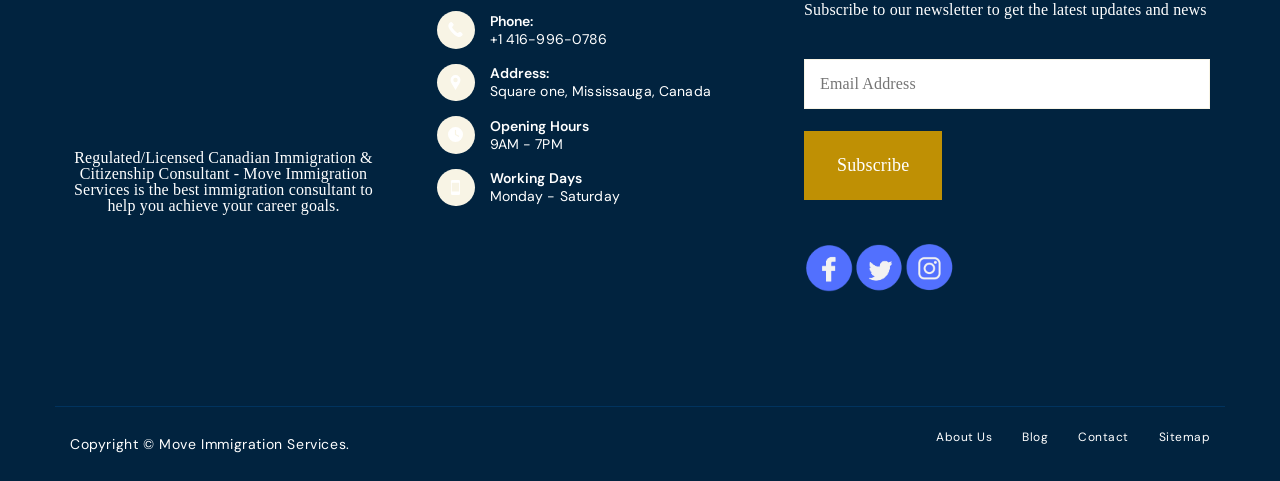Give a one-word or one-phrase response to the question:
What is the phone number of Move Immigration Services?

+1 416-996-0786